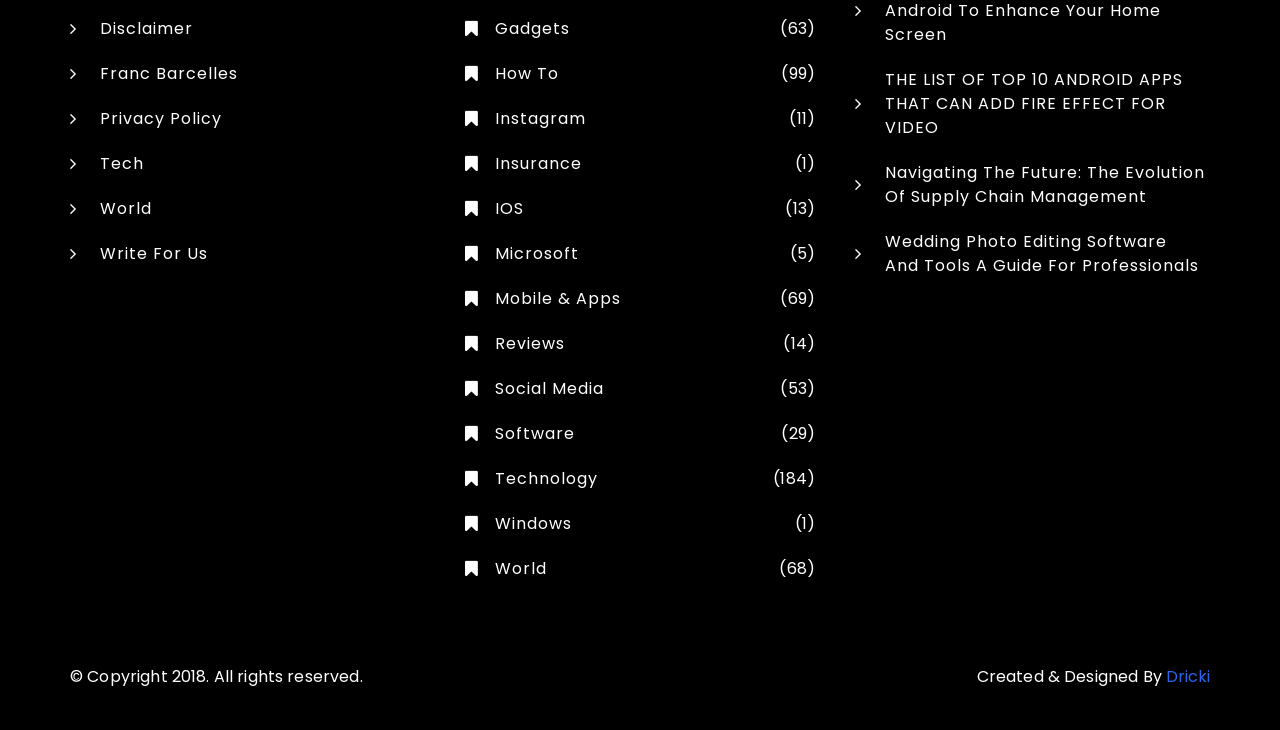How many links are there under the 'Gadgets' category?
Using the image, answer in one word or phrase.

1